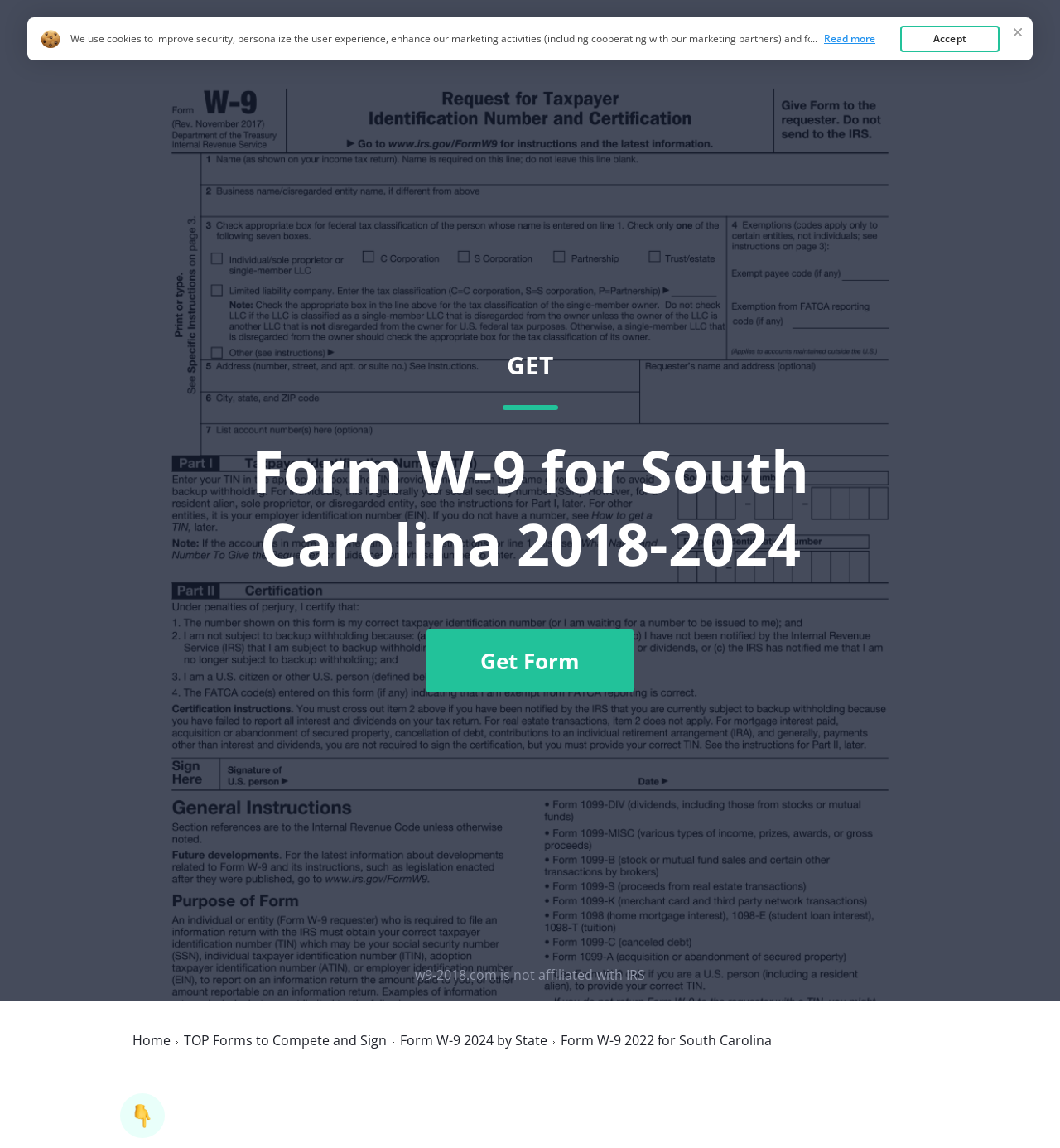Give a one-word or short phrase answer to the question: 
What state is the form for?

South Carolina